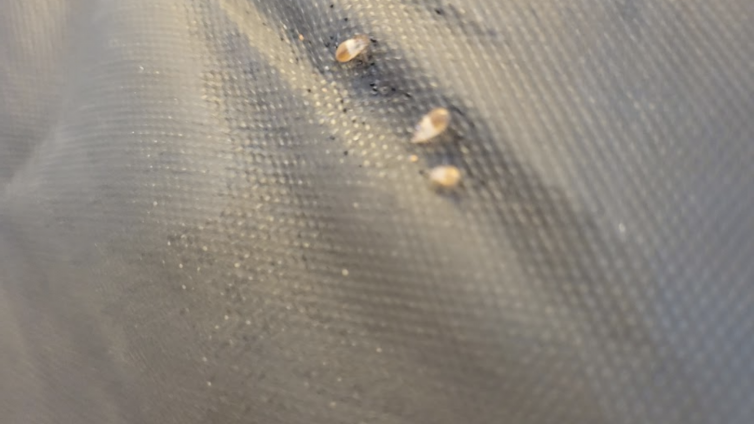Describe all the elements and aspects of the image comprehensively.

The image depicts several small, dried bed bug eggs resting on a textured surface, highlighting a potential sign of an infestation. Bed bug eggs are typically oval-shaped and whitish in color, measuring about 1mm in length. Their presence can indicate that adult bed bugs are nearby, as one female bed bug can lay up to 500 eggs in her lifetime. This close-up view serves as a warning to homeowners to be vigilant and take immediate action if they suspect a bed bug infestation. Proper identification and prompt steps towards pest control are crucial to prevent the problem from escalating.